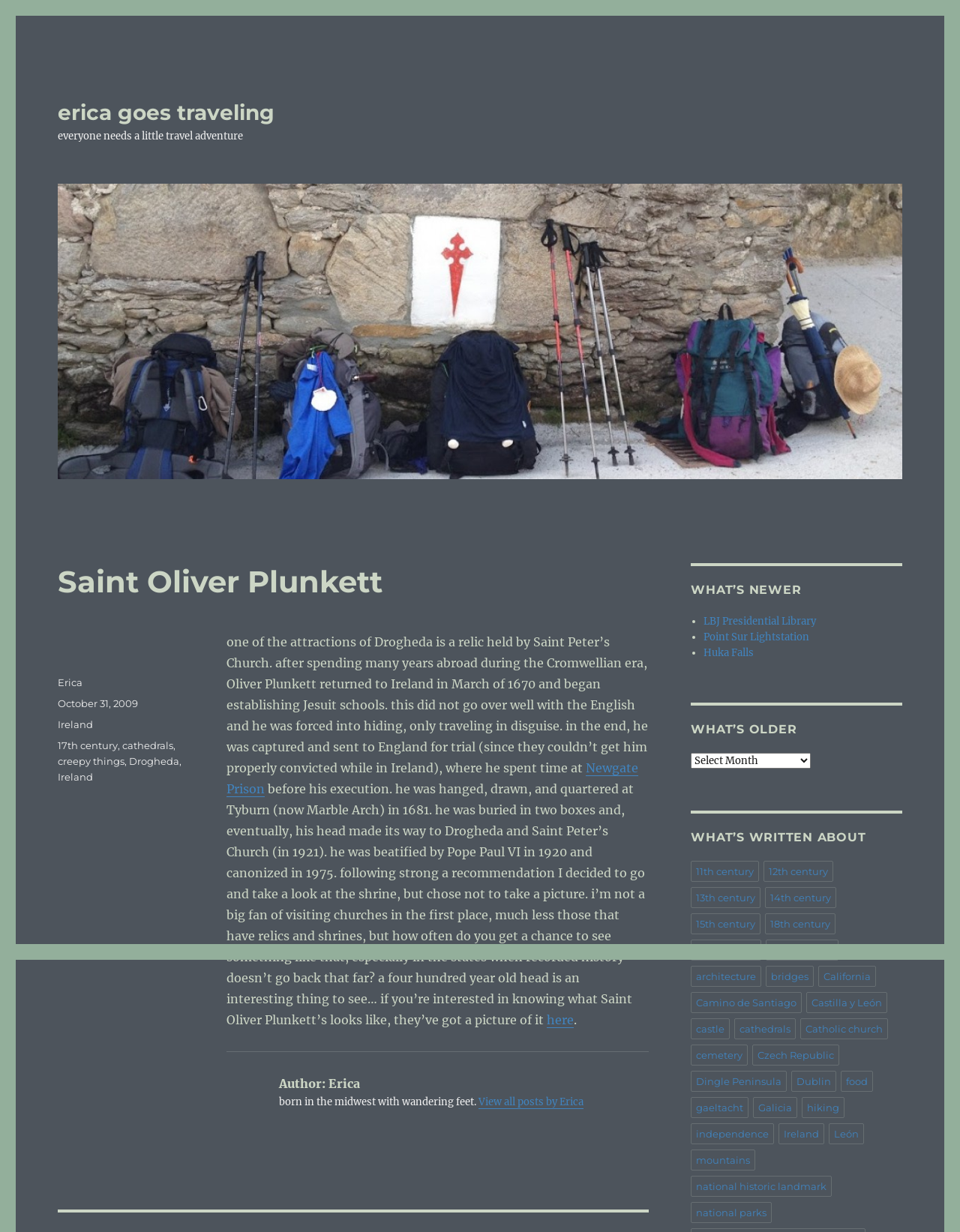Provide a brief response using a word or short phrase to this question:
What is the name of the saint mentioned in the article?

Saint Oliver Plunkett